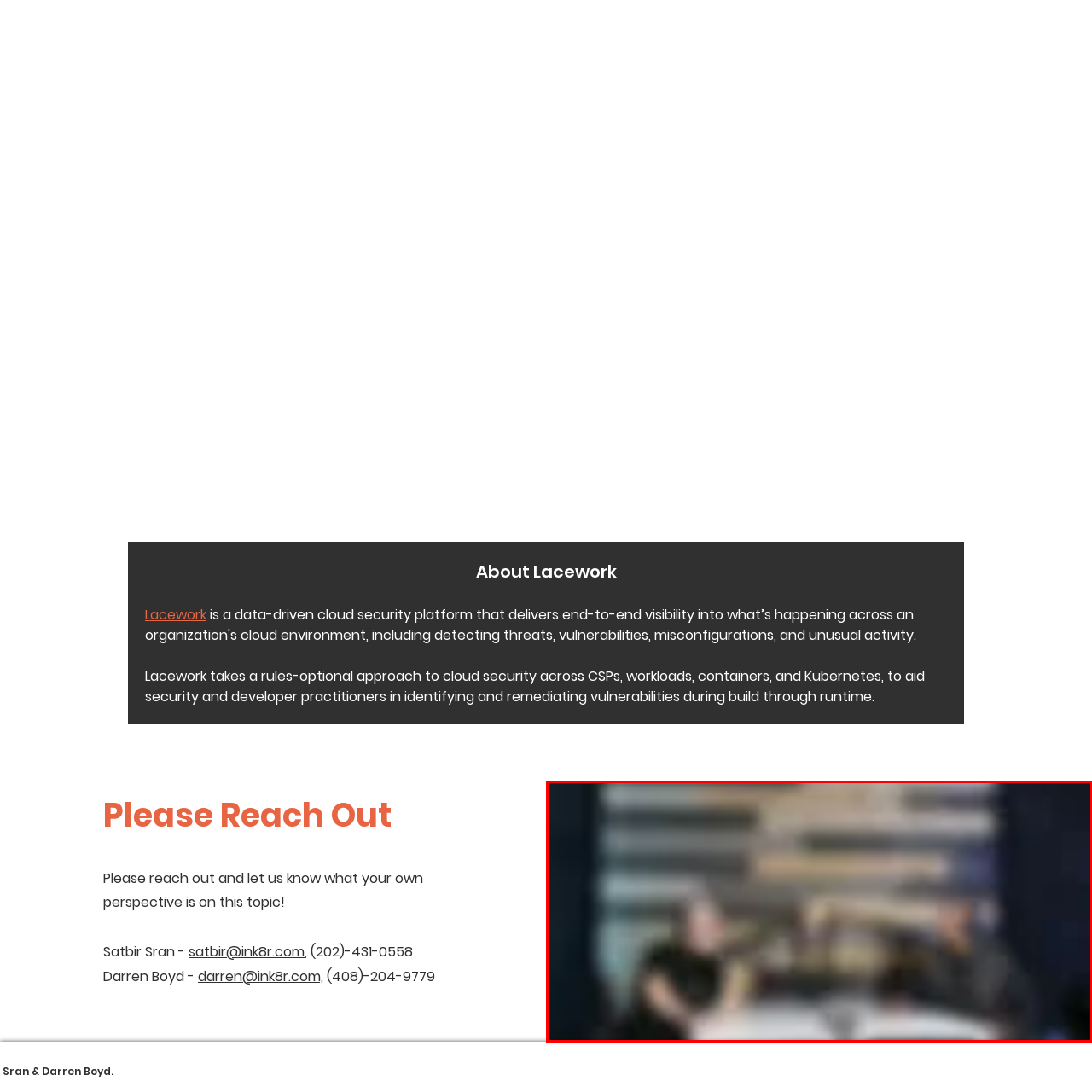Give an in-depth explanation of the image captured within the red boundary.

The image captures a moment from a discussion or podcast featuring two individuals engaged in conversation at a round table. The backdrop consists of a series of wooden panels arranged horizontally, creating a warm and inviting atmosphere. Both speakers appear to be animated as they share ideas, with one person leaning slightly forward, indicating involvement in the dialogue. The lighting is soft, enhancing the intimate setting, while a microphone is positioned centrally on the table, suggesting that this is a recorded session for an audience. This image embodies the essence of collaboration and exchange of perspectives in a creative environment.